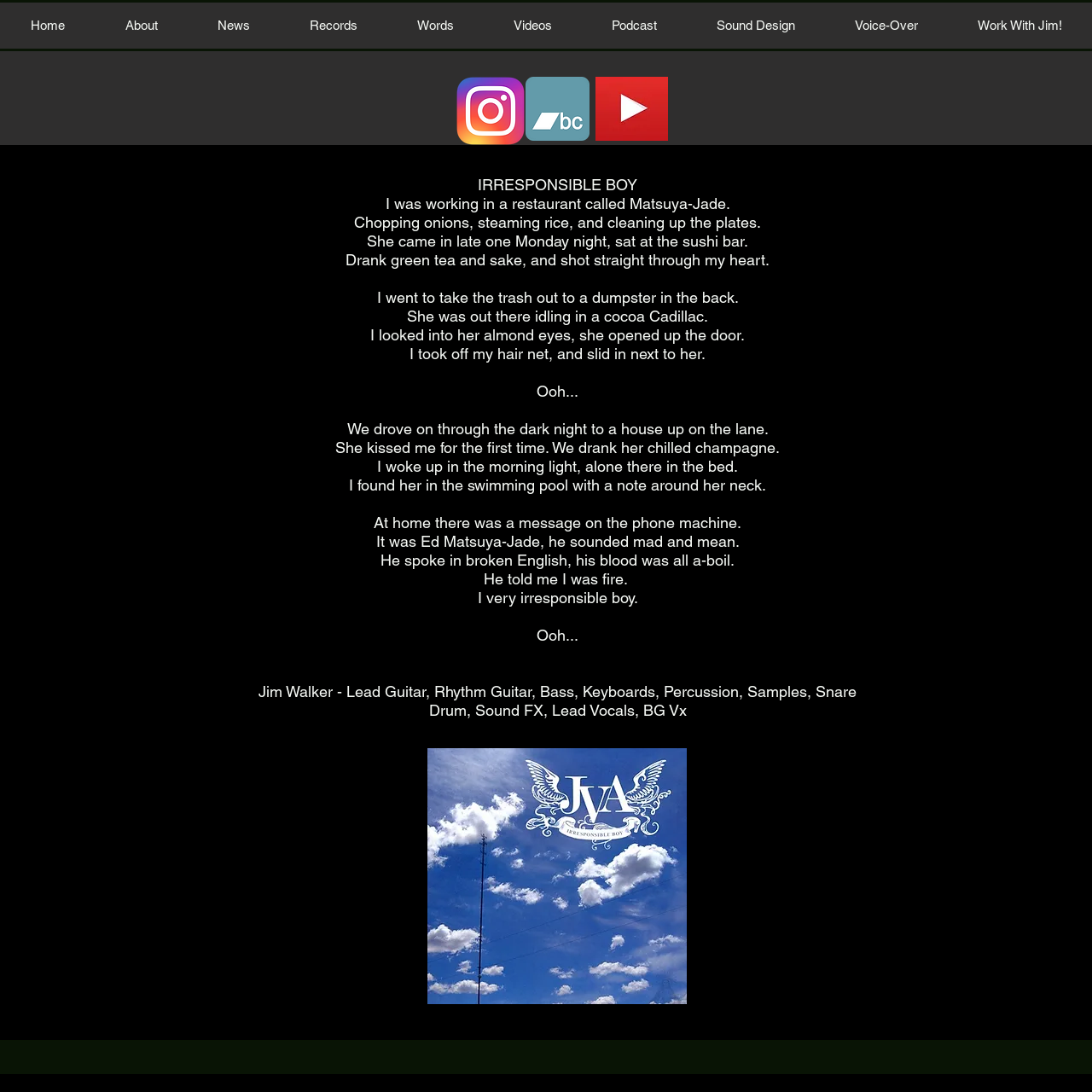Please determine the bounding box coordinates of the clickable area required to carry out the following instruction: "Click on the 'Words' link". The coordinates must be four float numbers between 0 and 1, represented as [left, top, right, bottom].

[0.355, 0.002, 0.443, 0.045]